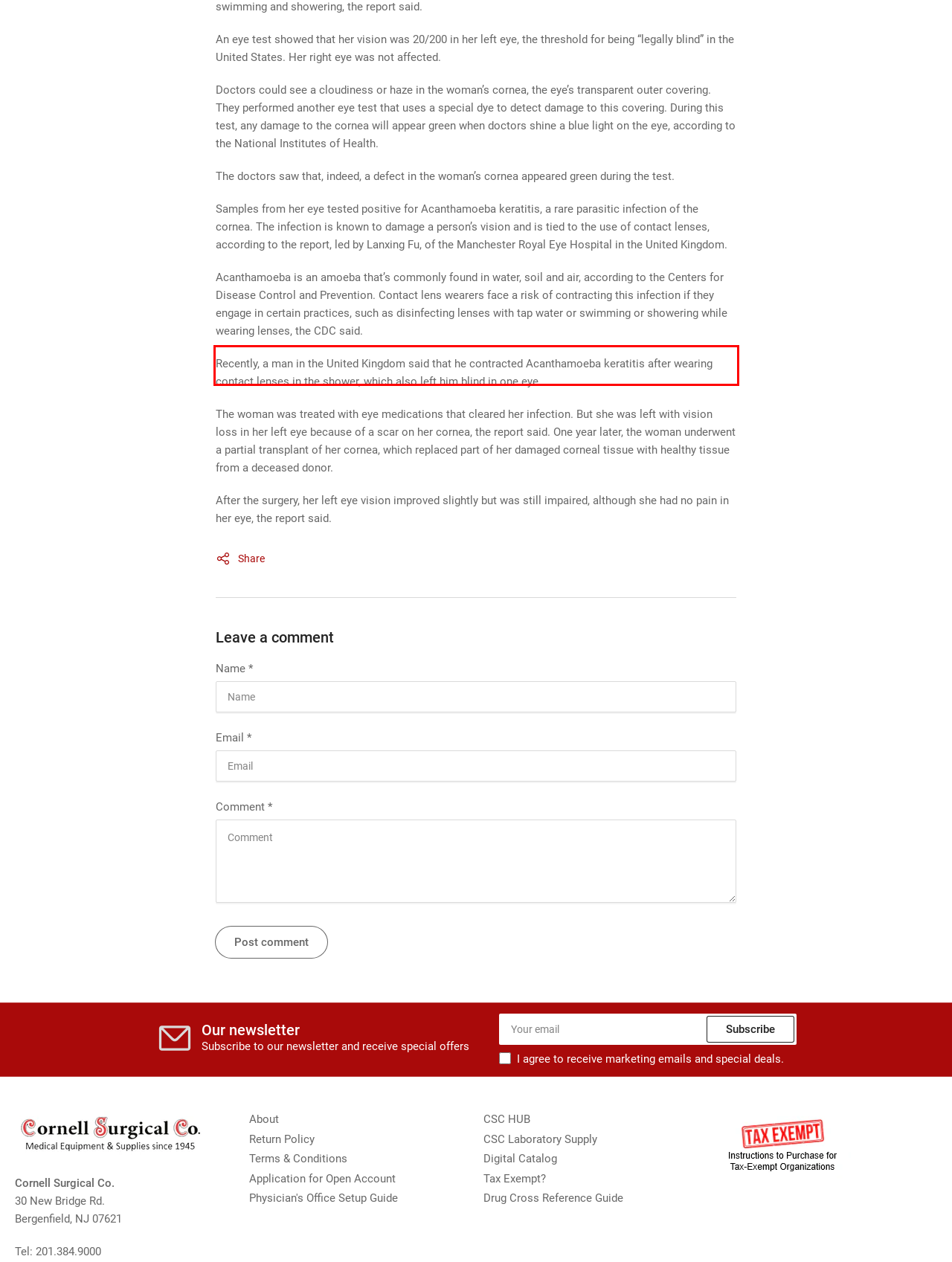You are looking at a screenshot of a webpage with a red rectangle bounding box. Use OCR to identify and extract the text content found inside this red bounding box.

Recently, a man in the United Kingdom said that he contracted Acanthamoeba keratitis after wearing contact lenses in the shower, which also left him blind in one eye.